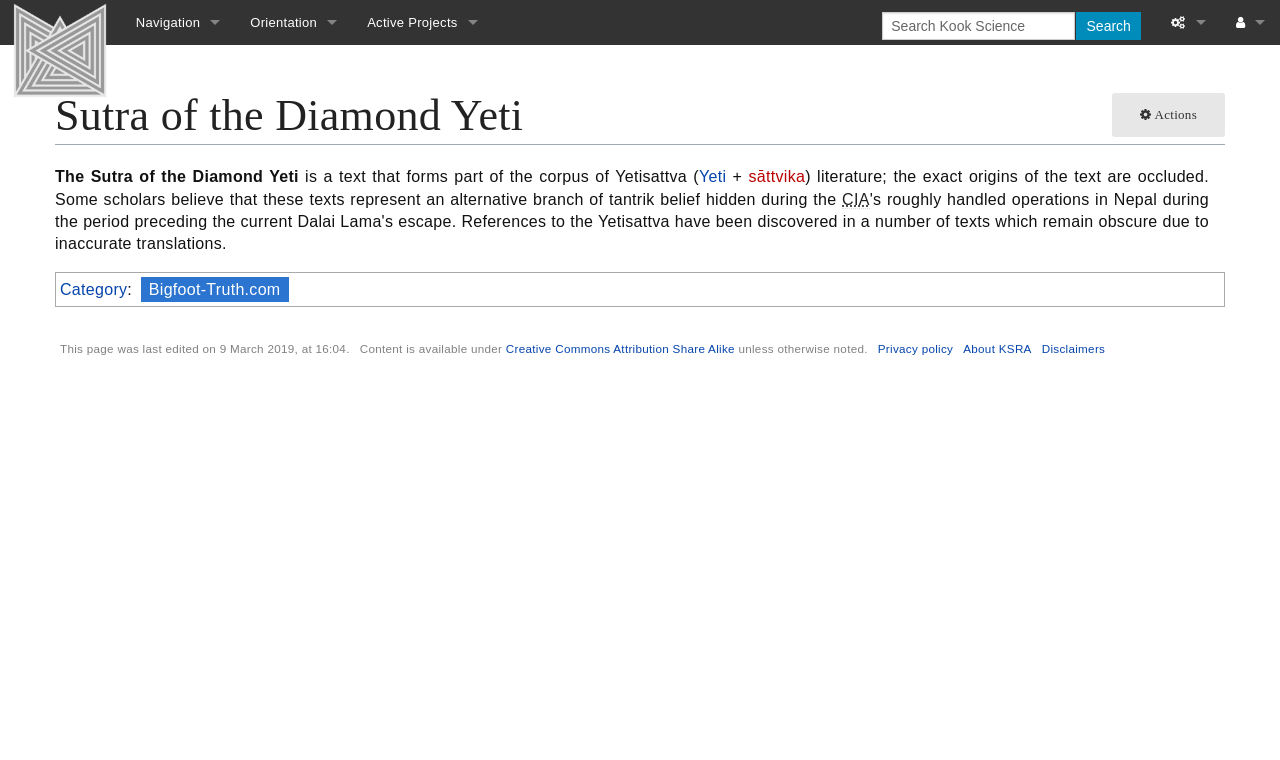Consider the image and give a detailed and elaborate answer to the question: 
What is the last edited date of this page?

I found the answer by looking at the contentinfo section which contains the StaticText 'This page was last edited on 9 March 2019, at 16:04.' which provides the last edited date of the page.